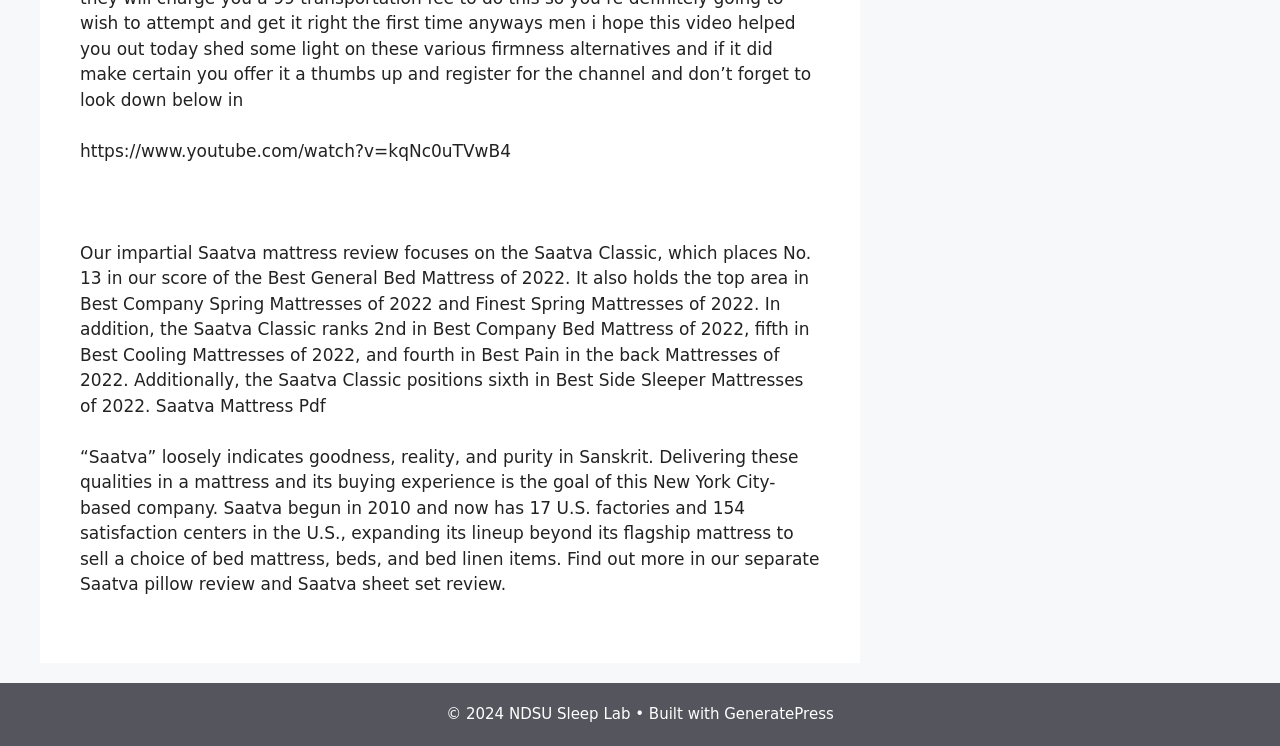For the given element description GeneratePress, determine the bounding box coordinates of the UI element. The coordinates should follow the format (top-left x, top-left y, bottom-right x, bottom-right y) and be within the range of 0 to 1.

[0.566, 0.945, 0.651, 0.97]